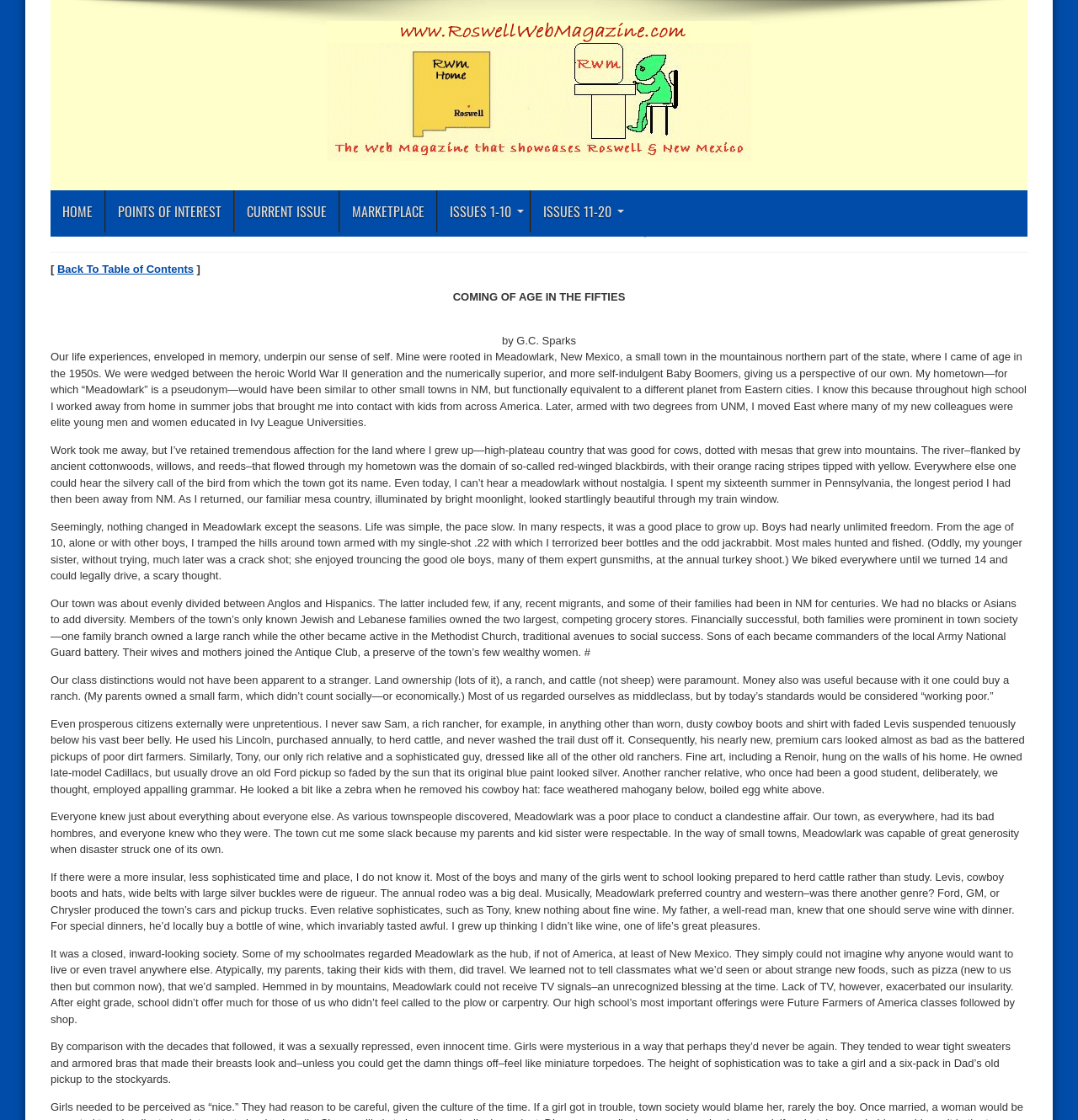Please answer the following question using a single word or phrase: 
Who is the author of the article?

G.C. Sparks